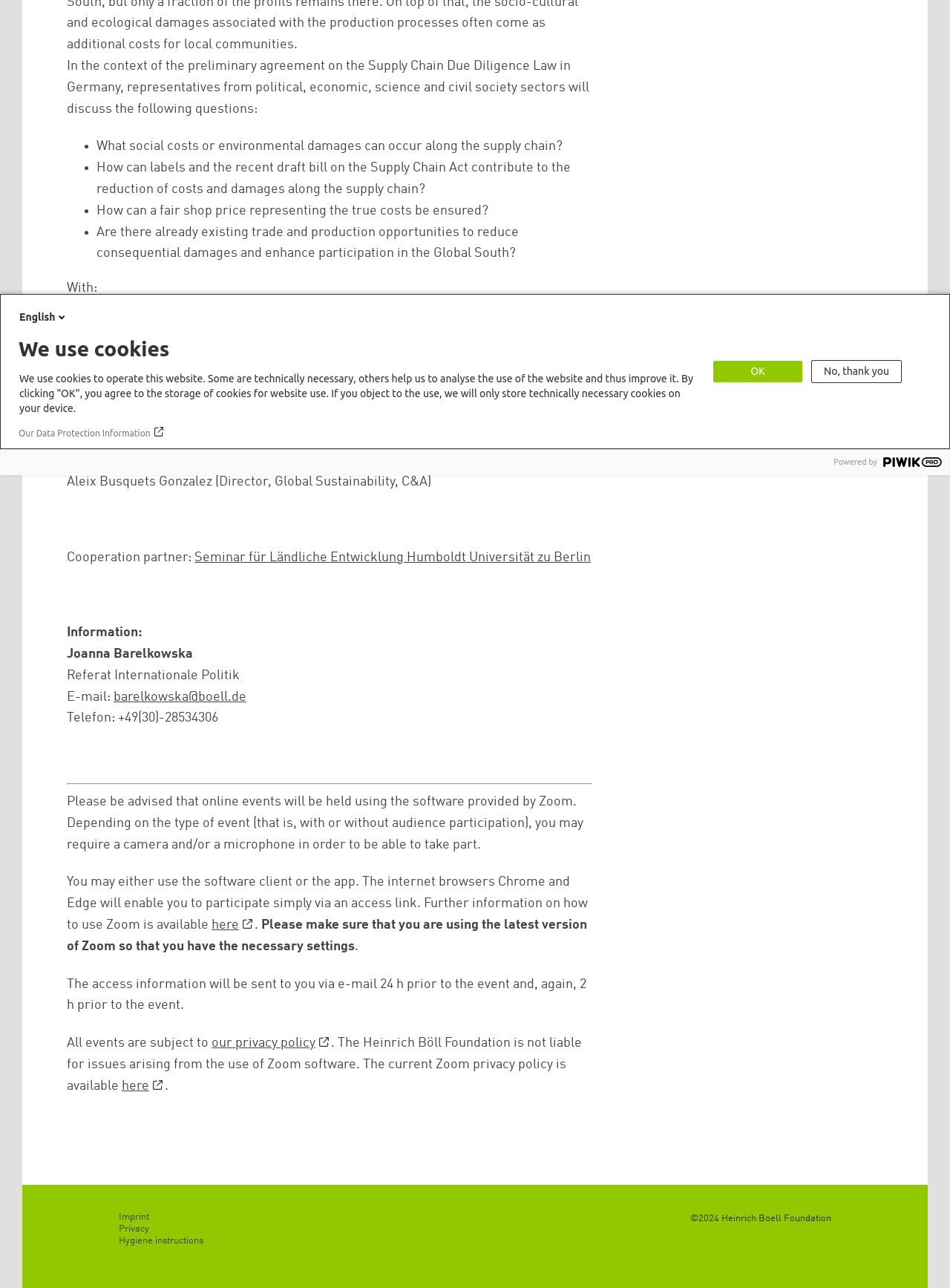From the webpage screenshot, identify the region described by Hygiene instructions. Provide the bounding box coordinates as (top-left x, top-left y, bottom-right x, bottom-right y), with each value being a floating point number between 0 and 1.

[0.125, 0.959, 0.214, 0.967]